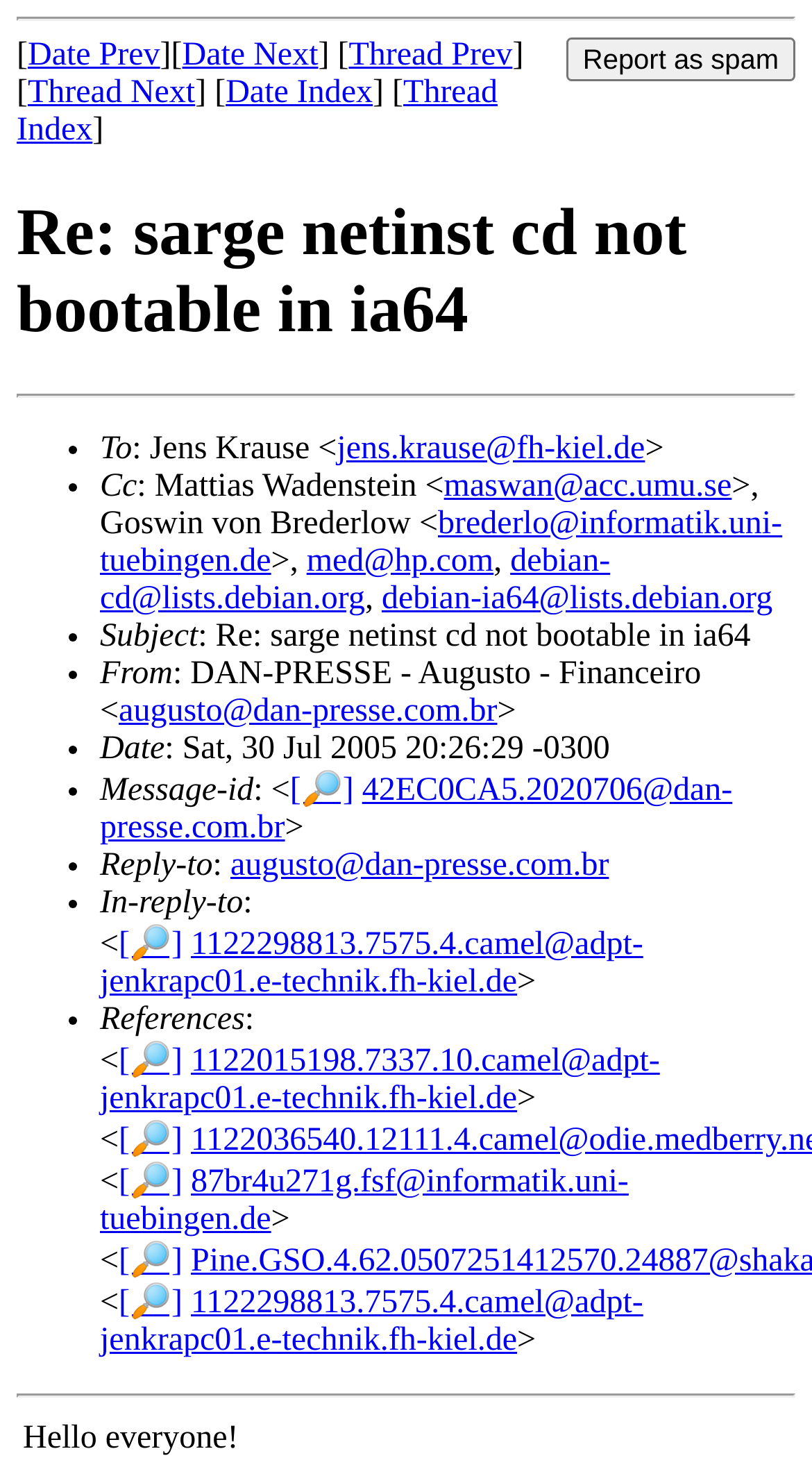Please identify the bounding box coordinates of the element on the webpage that should be clicked to follow this instruction: "Check the message details". The bounding box coordinates should be given as four float numbers between 0 and 1, formatted as [left, top, right, bottom].

[0.123, 0.292, 0.818, 0.316]